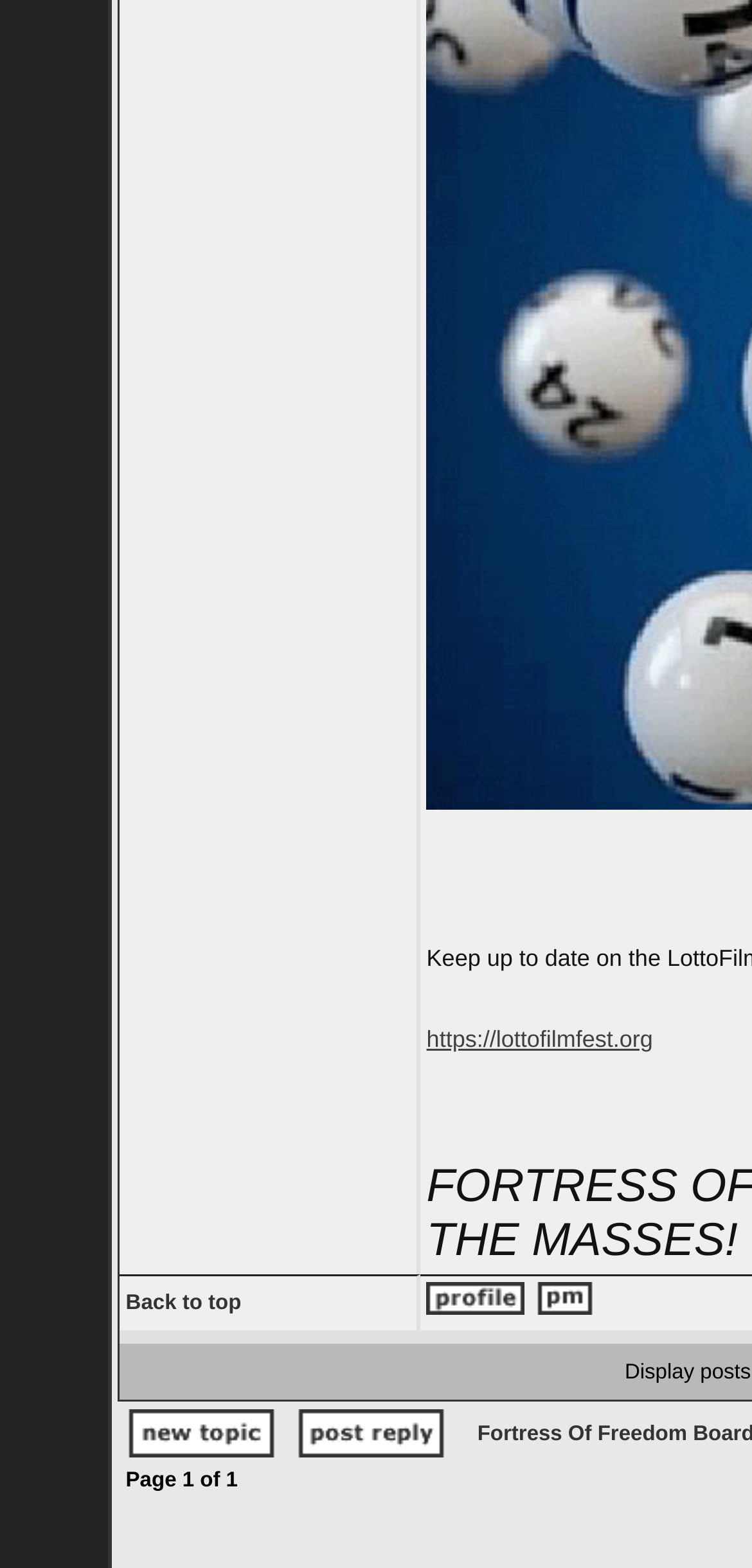Identify and provide the bounding box for the element described by: "alt="Reply to topic"".

[0.393, 0.903, 0.596, 0.918]